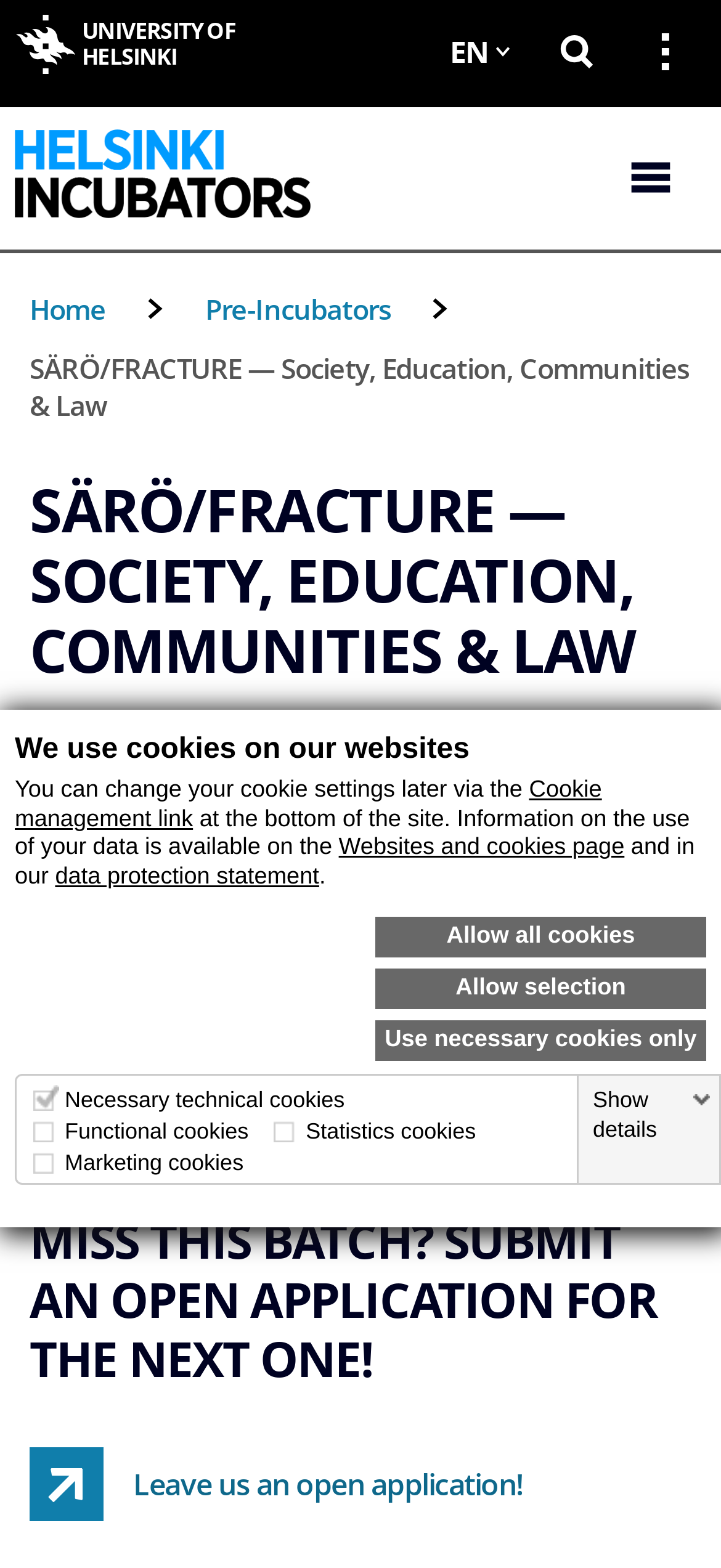Please determine the bounding box coordinates of the area that needs to be clicked to complete this task: 'Search for something'. The coordinates must be four float numbers between 0 and 1, formatted as [left, top, right, bottom].

[0.744, 0.0, 0.856, 0.066]